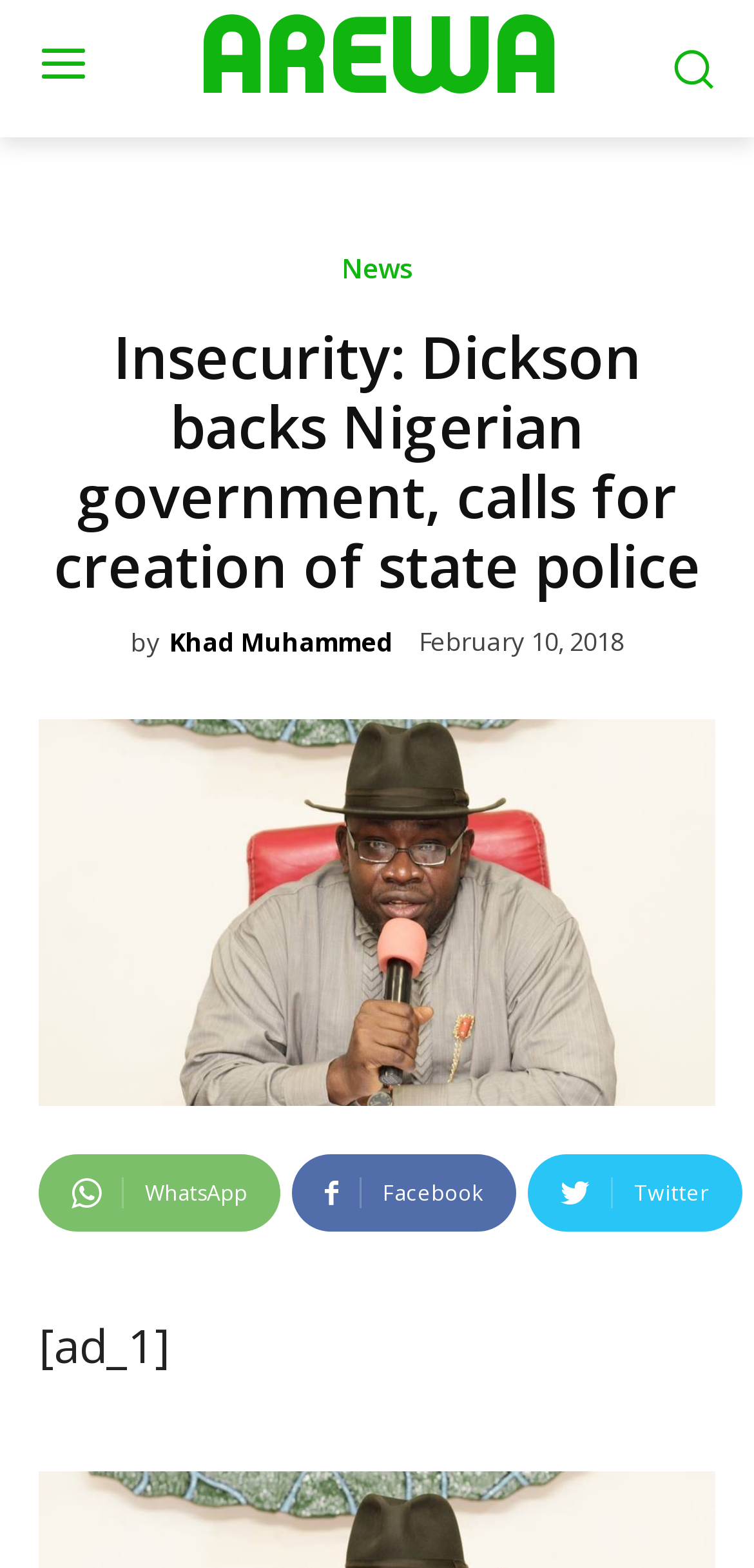Who wrote this news article?
Refer to the image and provide a one-word or short phrase answer.

Khad Muhammed